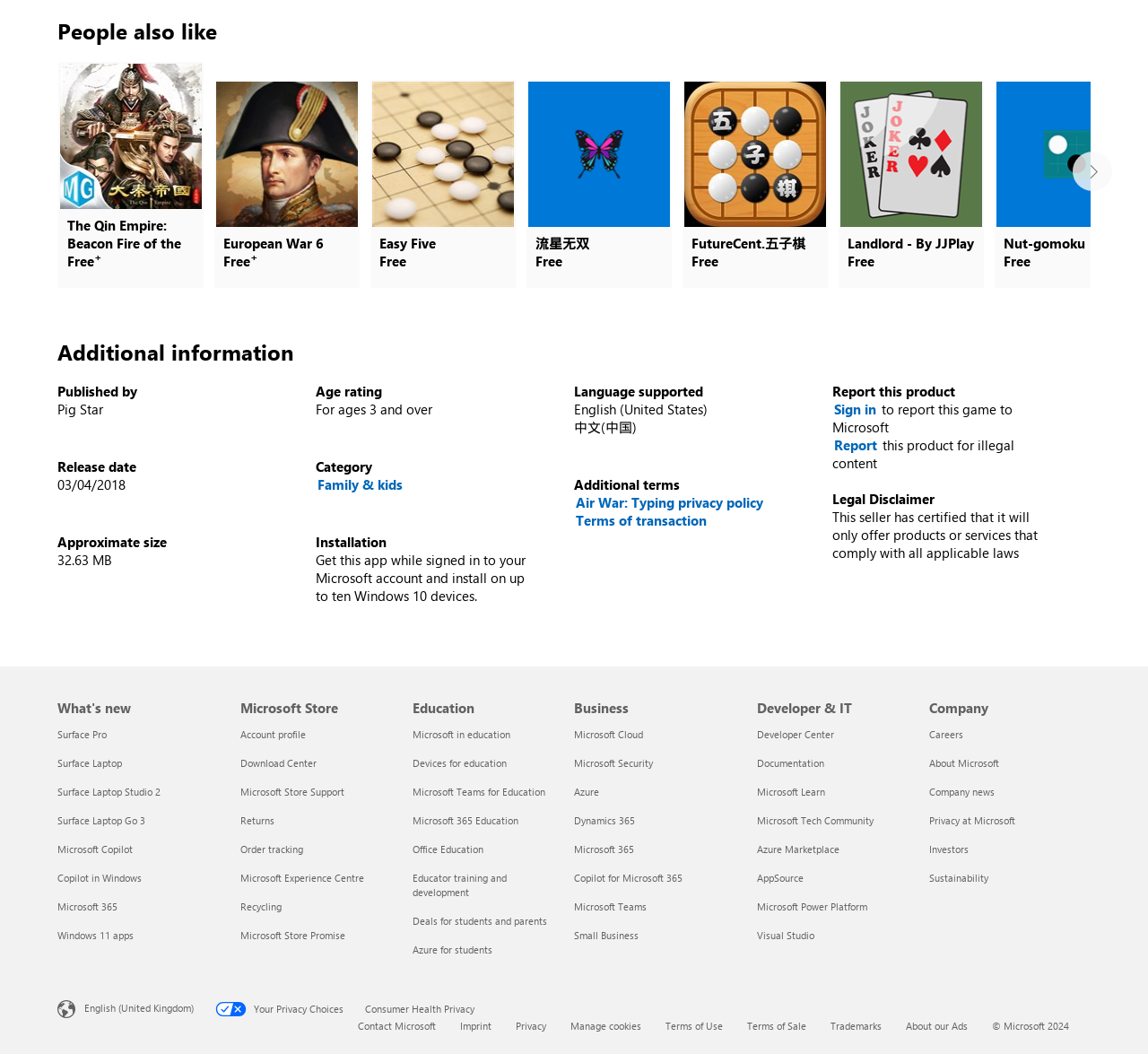Identify the bounding box coordinates of the element to click to follow this instruction: 'Report this product'. Ensure the coordinates are four float values between 0 and 1, provided as [left, top, right, bottom].

[0.725, 0.363, 0.912, 0.38]